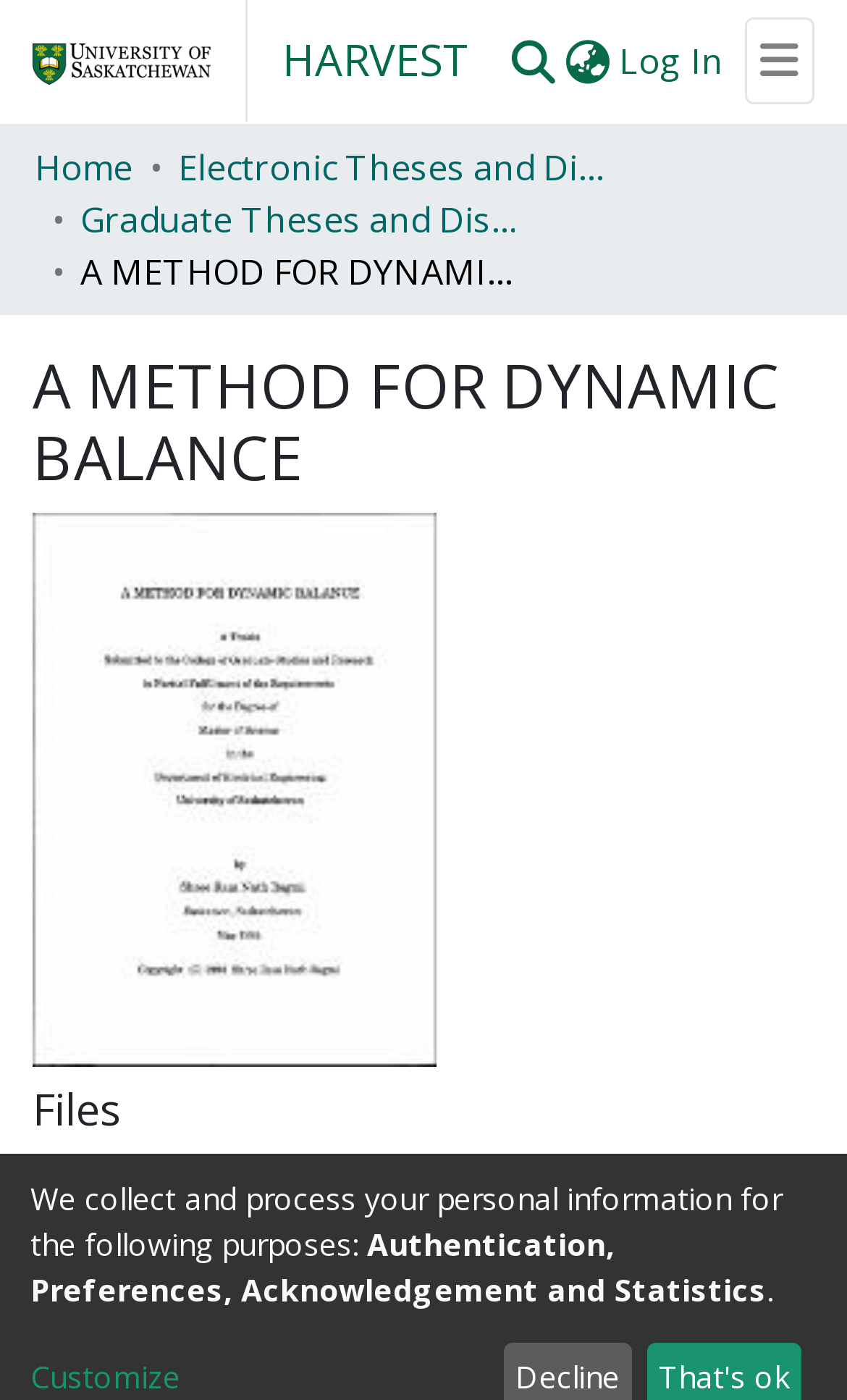Generate a detailed explanation of the webpage's features and information.

The webpage appears to be a repository or academic database page, with a focus on a specific research paper or thesis titled "A METHOD FOR DYNAMIC BALANCE". 

At the top left corner, there is a repository logo, accompanied by a link to the repository. Next to it, there is a navigation bar with links to "HARVEST" and a user profile bar with search functionality, language switch, and login options. 

Below the top navigation bar, there is a main navigation bar with links to "About", "Communities & Collections", "Browse HARVEST", and "Statistics". 

The main content area is divided into sections. The first section displays the title "A METHOD FOR DYNAMIC BALANCE" in a large font, followed by a breadcrumb navigation bar showing the path from "Home" to "Electronic Theses and Dissertations" to "Graduate Theses and Dissertations". 

Below the breadcrumb, there is a section with a heading "A METHOD FOR DYNAMIC BALANCE" and a brief description or abstract of the research paper. 

Further down, there are sections with headings "Files" and "Date", with a link to a downloadable PDF file and a date "1993-05" respectively. 

At the bottom of the page, there are three paragraphs of text, explaining how the repository collects and processes personal information for various purposes, including authentication, preferences, acknowledgement, and statistics.